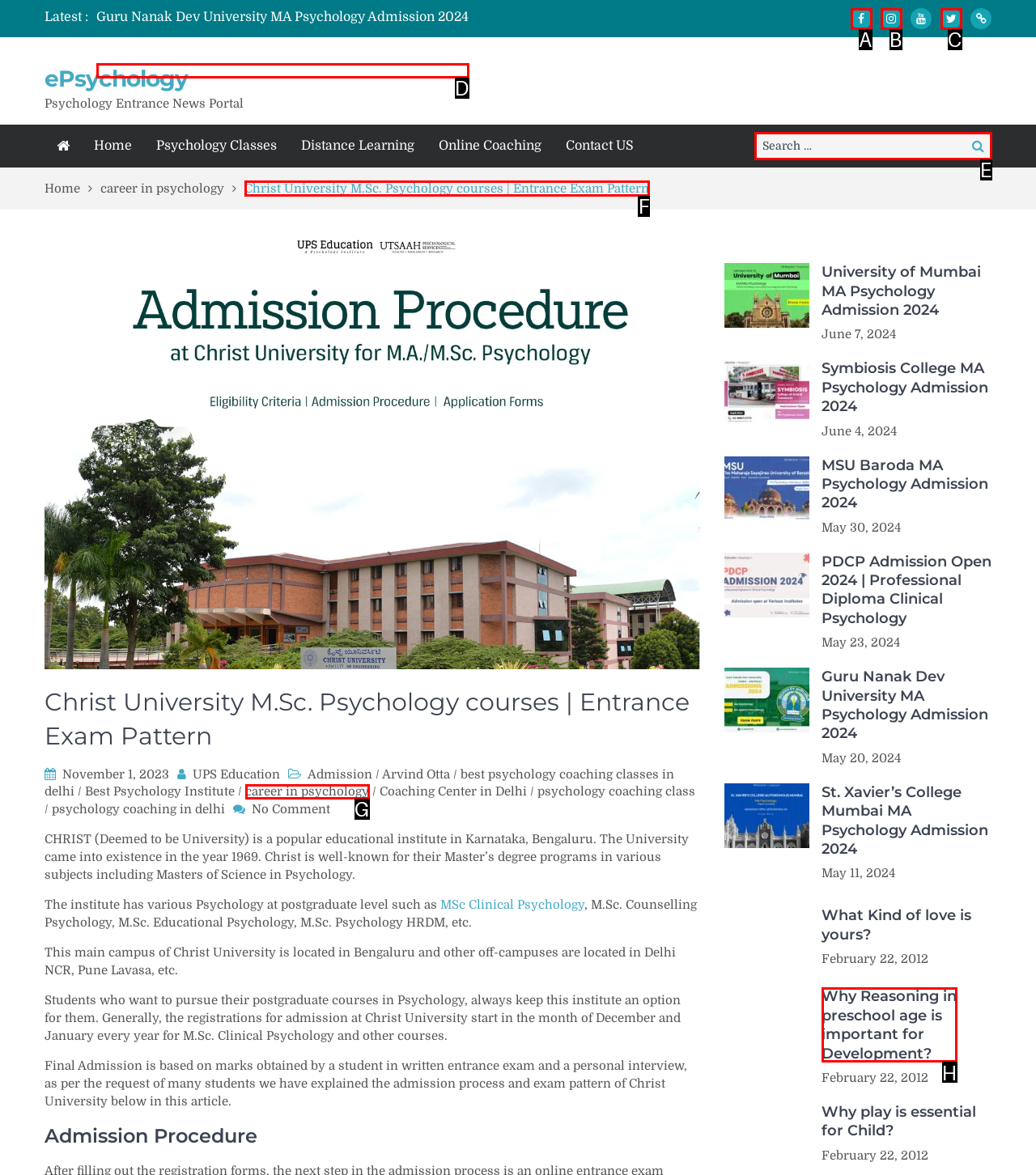What option should I click on to execute the task: Click on Christ University M.Sc. Psychology courses link? Give the letter from the available choices.

F